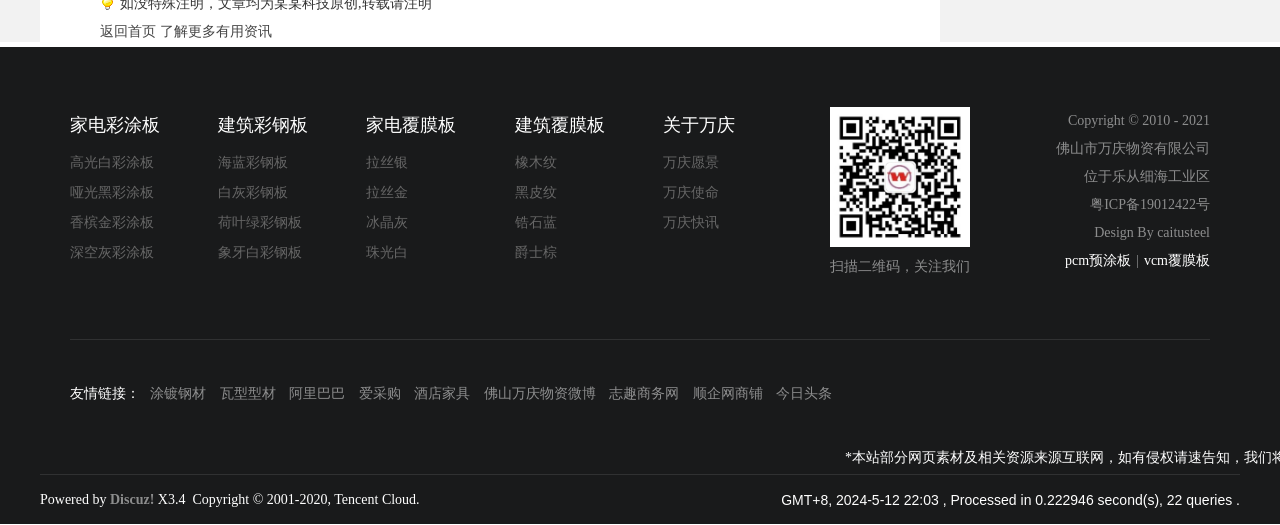Find the bounding box coordinates of the element I should click to carry out the following instruction: "click 万庆愿景".

[0.518, 0.295, 0.562, 0.324]